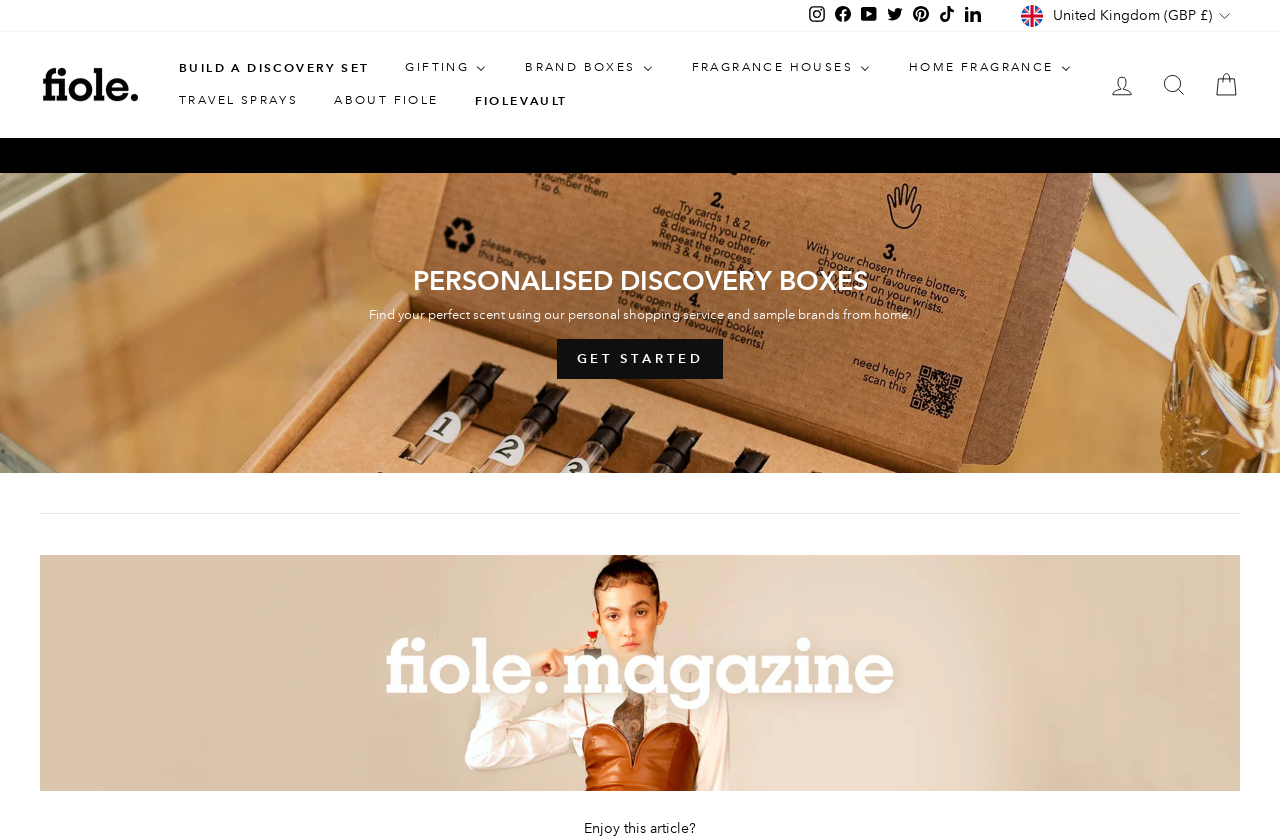What is the last link in the primary navigation?
Please provide a comprehensive answer based on the contents of the image.

I looked at the primary navigation and found that the last link is 'FIOLEVAULT', which is located at the bottom right corner of the navigation.